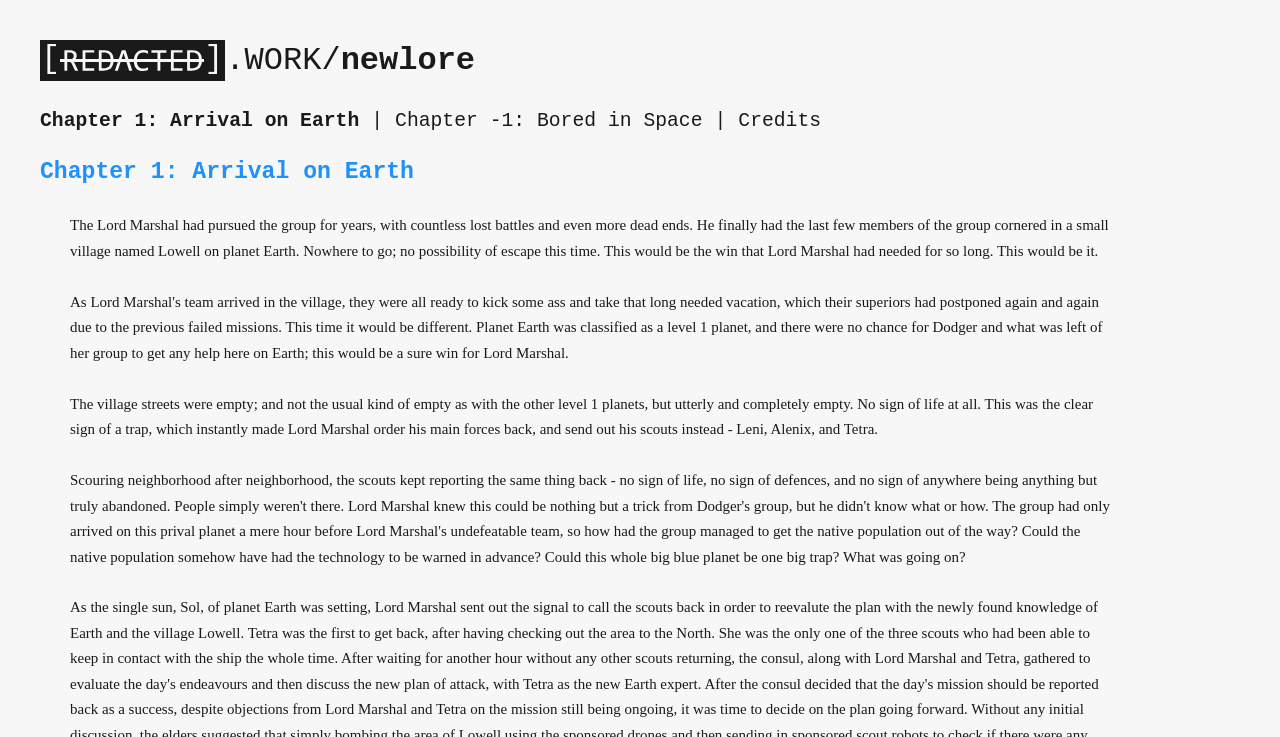Answer the following query concisely with a single word or phrase:
What is the current status of the village streets?

Empty